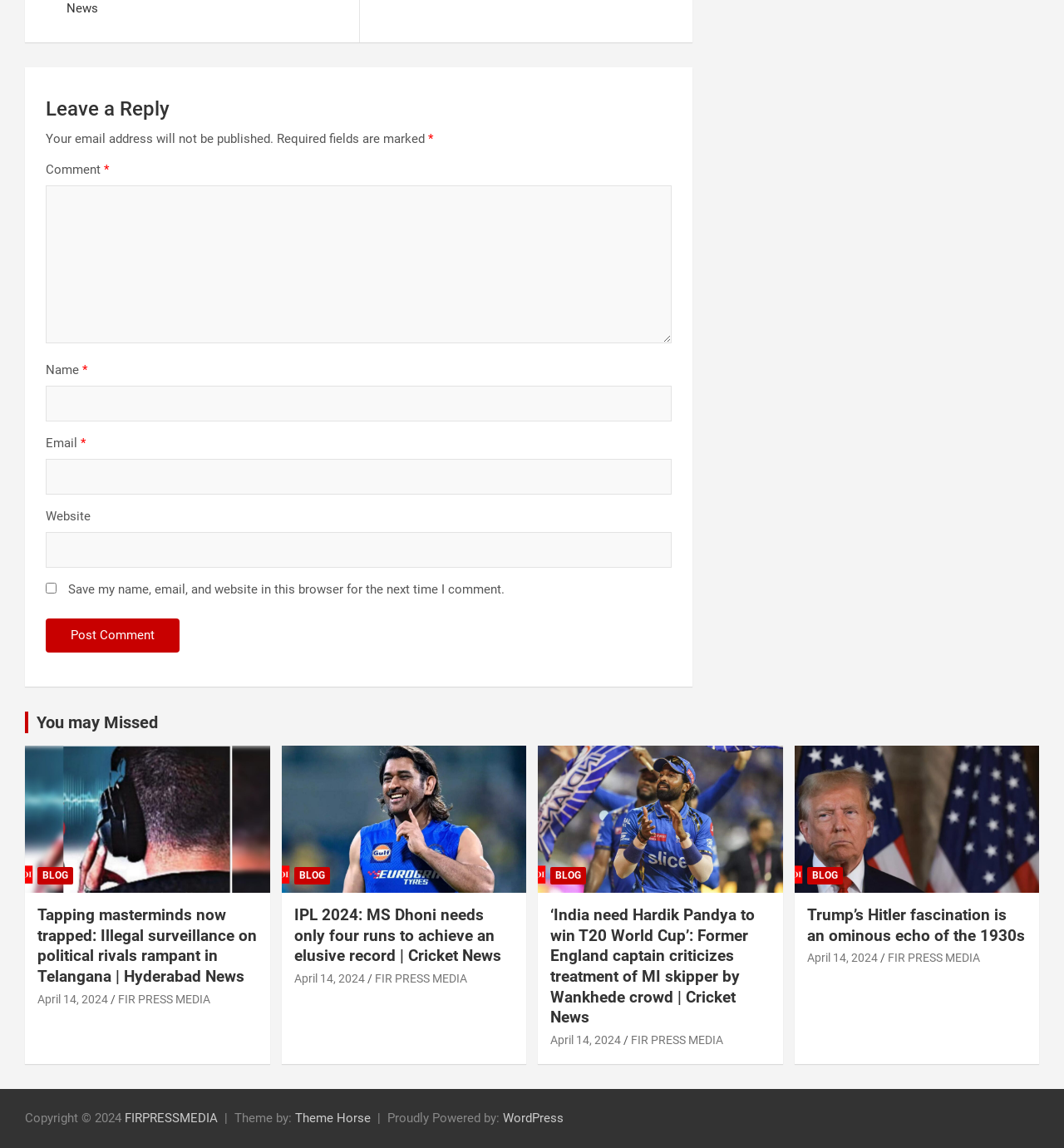Please answer the following question as detailed as possible based on the image: 
How many articles are listed on the webpage?

There are four articles listed on the webpage, each with a heading and a link. The articles appear to be from different categories, including cricket news and politics.